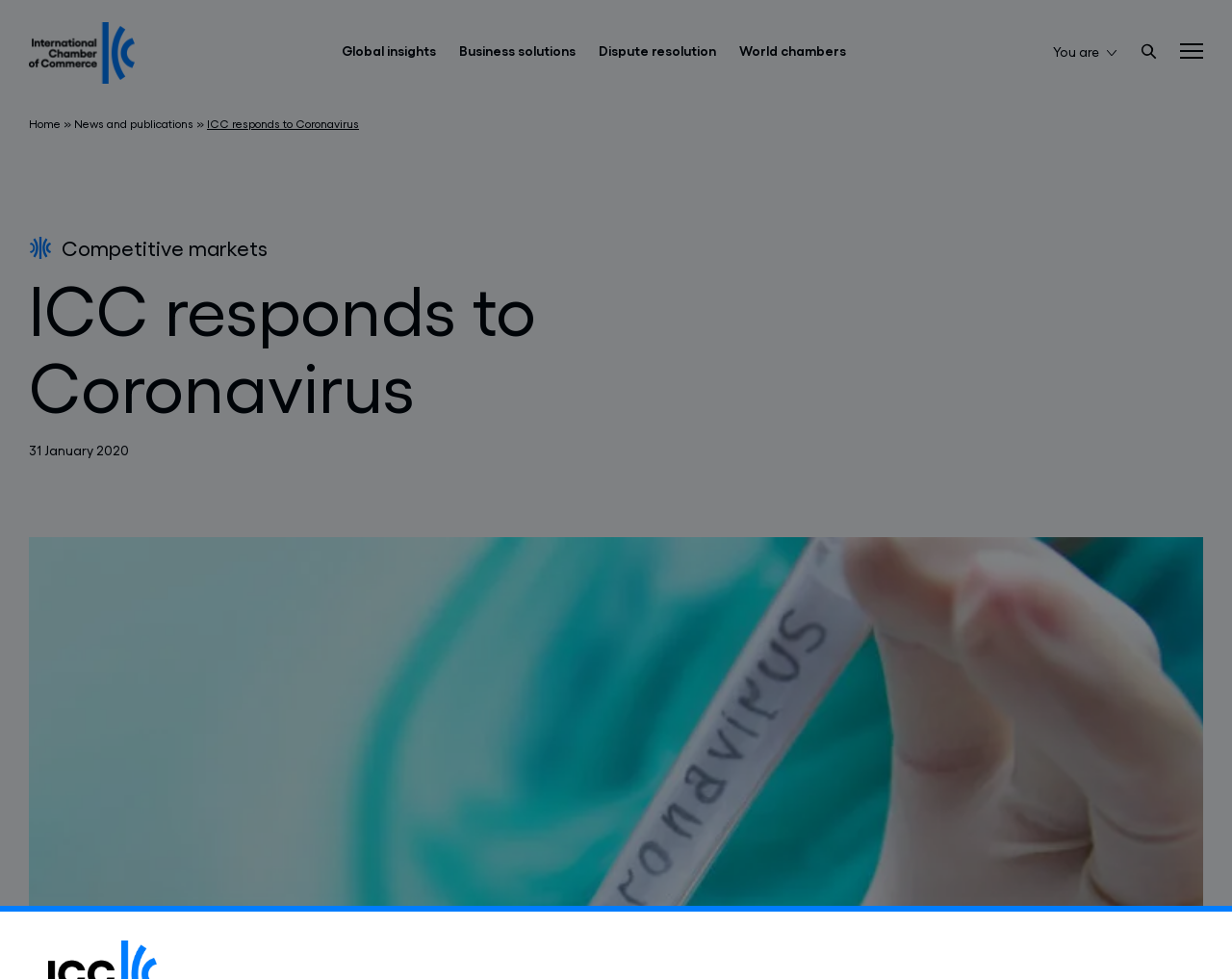Respond with a single word or phrase to the following question:
What is the name of the organization?

ICC